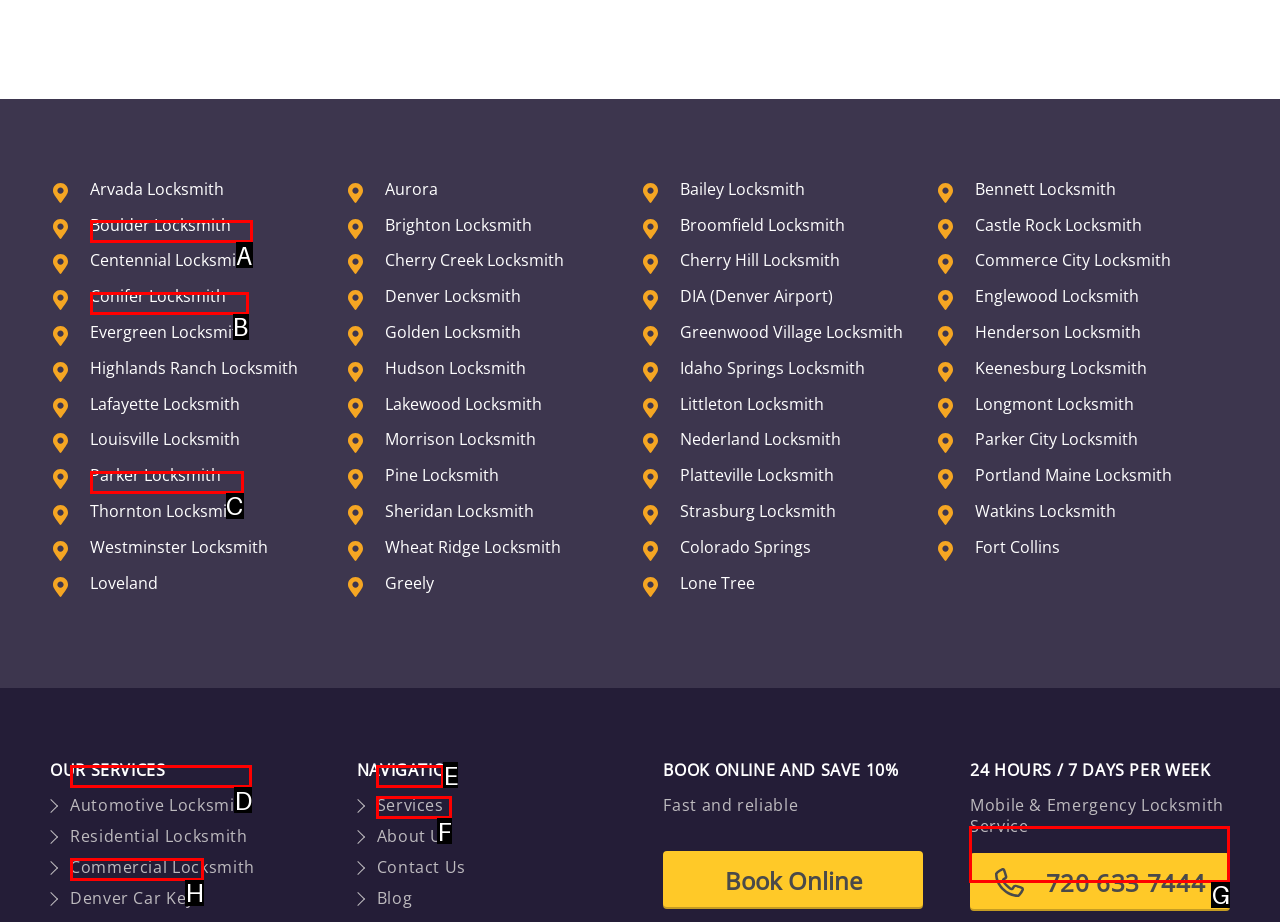Choose the letter of the element that should be clicked to complete the task: Read the 'Pro-Am at The Vineyard' article
Answer with the letter from the possible choices.

None